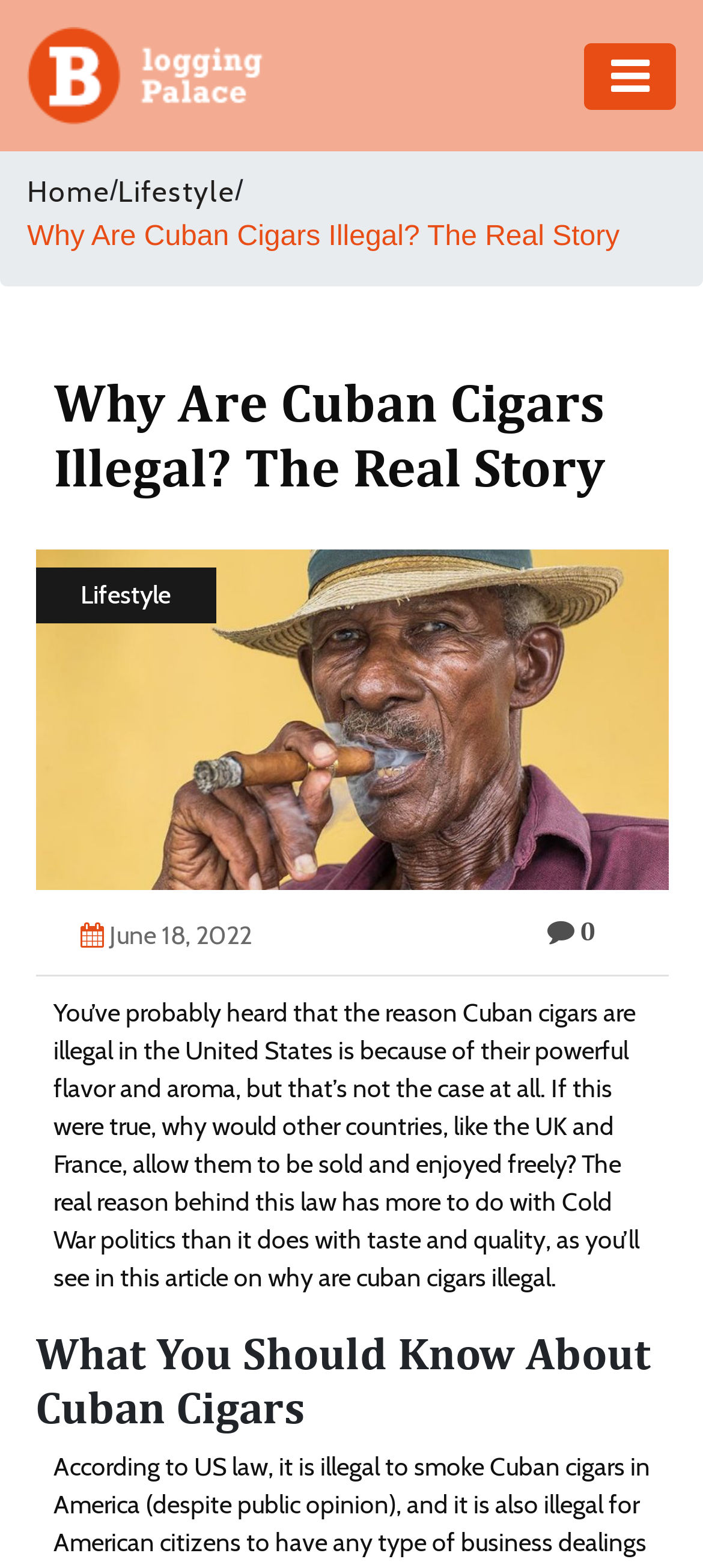Could you determine the bounding box coordinates of the clickable element to complete the instruction: "Click the 'logo' link"? Provide the coordinates as four float numbers between 0 and 1, i.e., [left, top, right, bottom].

[0.038, 0.038, 0.423, 0.058]